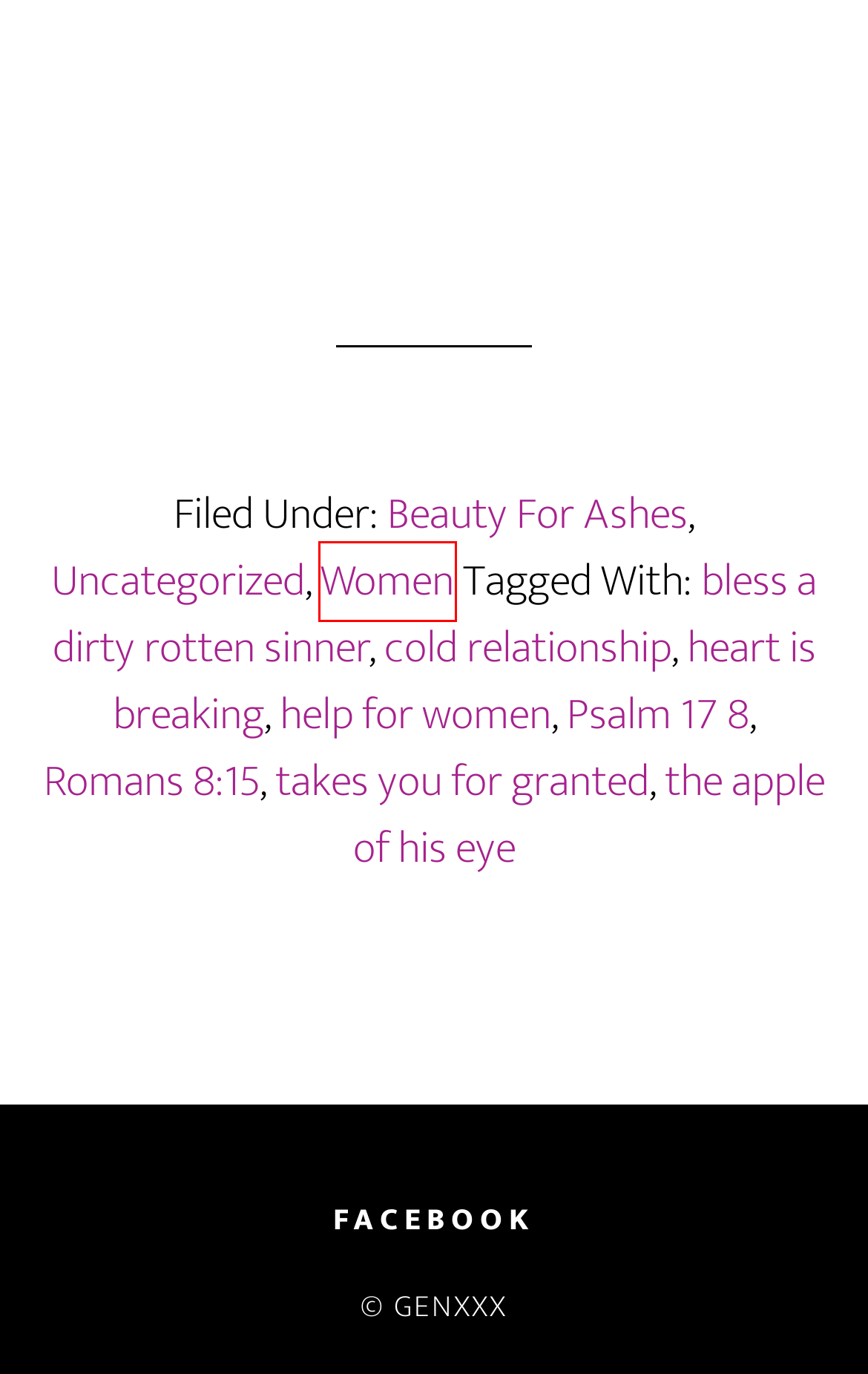You have a screenshot showing a webpage with a red bounding box around a UI element. Choose the webpage description that best matches the new page after clicking the highlighted element. Here are the options:
A. bless a dirty rotten sinner Archives - Gen3x
B. heart is breaking Archives - Gen3x
C. takes you for granted Archives - Gen3x
D. Psalm 17 8 Archives - Gen3x
E. Uncategorized Archives - Gen3x
F. Beauty For Ashes Archives - Gen3x
G. Women Archives - Gen3x
H. Romans 8:15 Archives - Gen3x

G